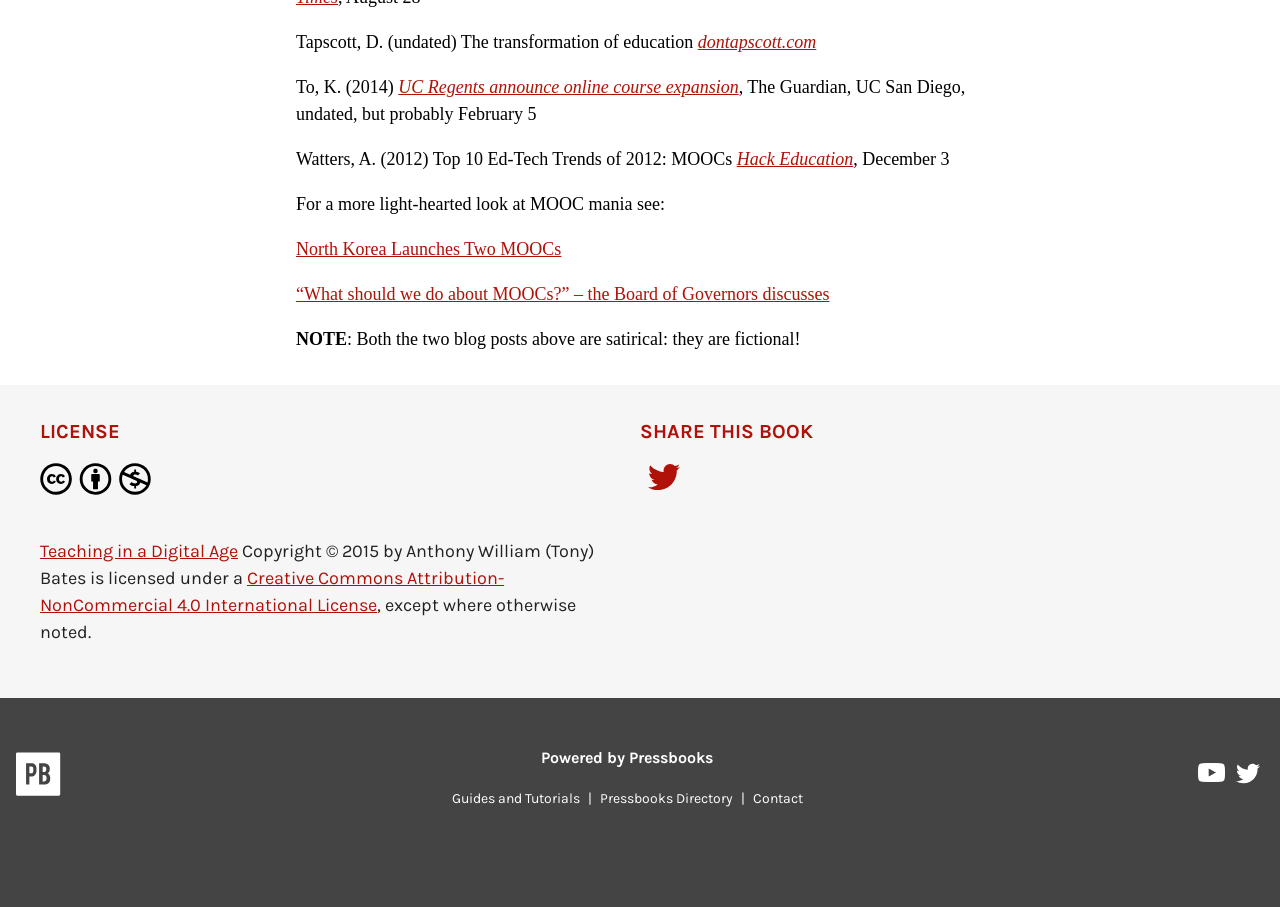What is the license under which this book is published?
Provide an in-depth and detailed answer to the question.

I found the license information by looking at the icon and the link below it, which states 'Creative Commons Attribution-NonCommercial 4.0 International License'.